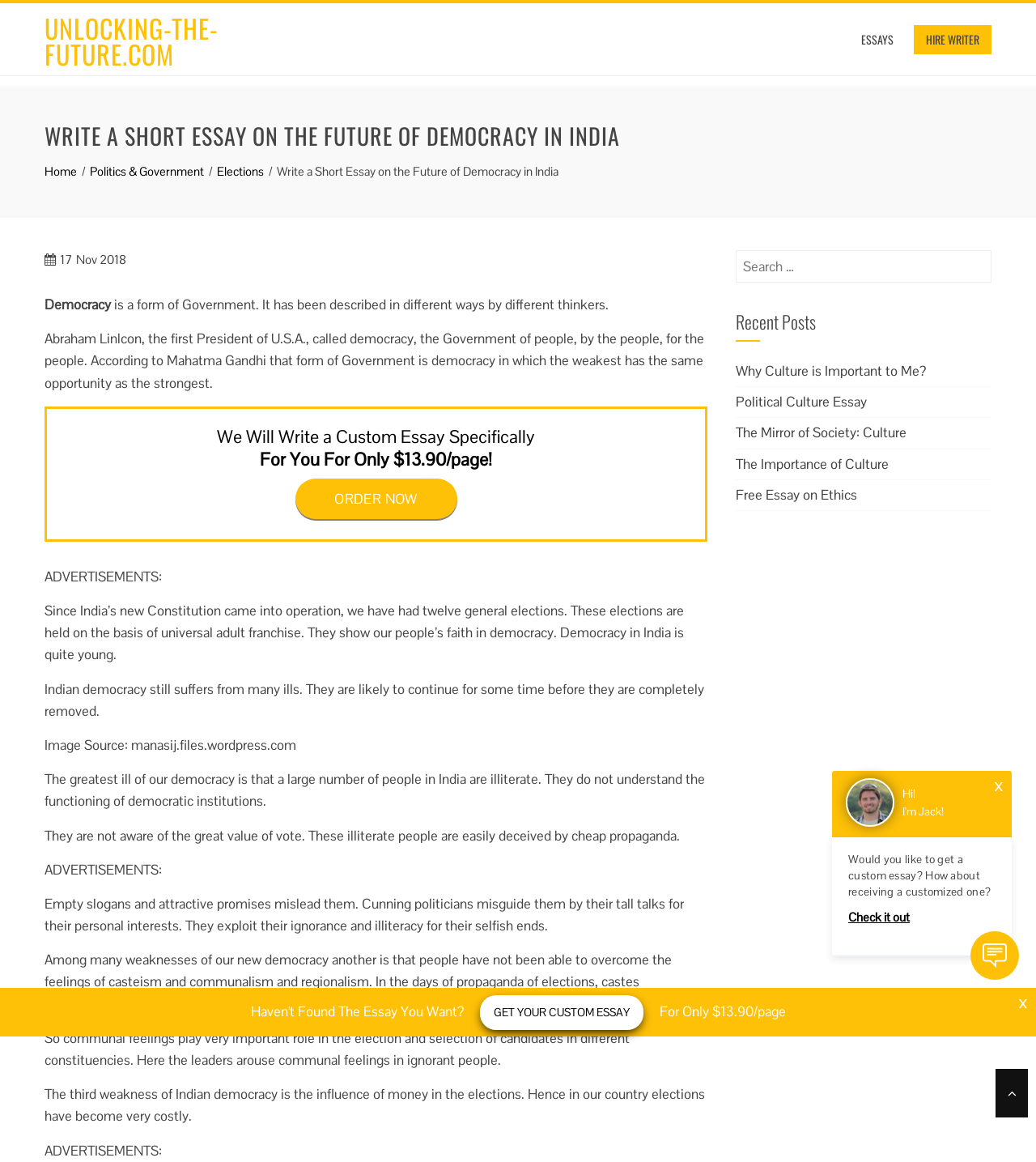What is the price of a custom essay?
Using the information presented in the image, please offer a detailed response to the question.

The webpage offers custom essays for a price of $13.90 per page, as mentioned in the text 'We Will Write a Custom Essay Specifically For You For Only $13.90/page!'.